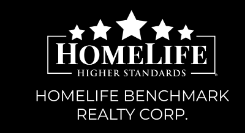Illustrate the image with a detailed and descriptive caption.

The image features the logo of Homelife Benchmark Realty Corp., prominently displayed against a sleek black background. The logo showcases the word "HOMELIFE" in bold, uppercase letters, emphasizing the brand's commitment to quality and service in real estate. Below the main logo, the phrase "HIGHER STANDARDS" is inscribed, aligning with the organization's promise to provide exceptional real estate services. Further down, the complete name "HOMELIFE BENCHMARK REALTY CORP." is elegantly presented, reinforcing the brand identity. This image effectively represents the professionalism and standards upheld by the company in the real estate sector.